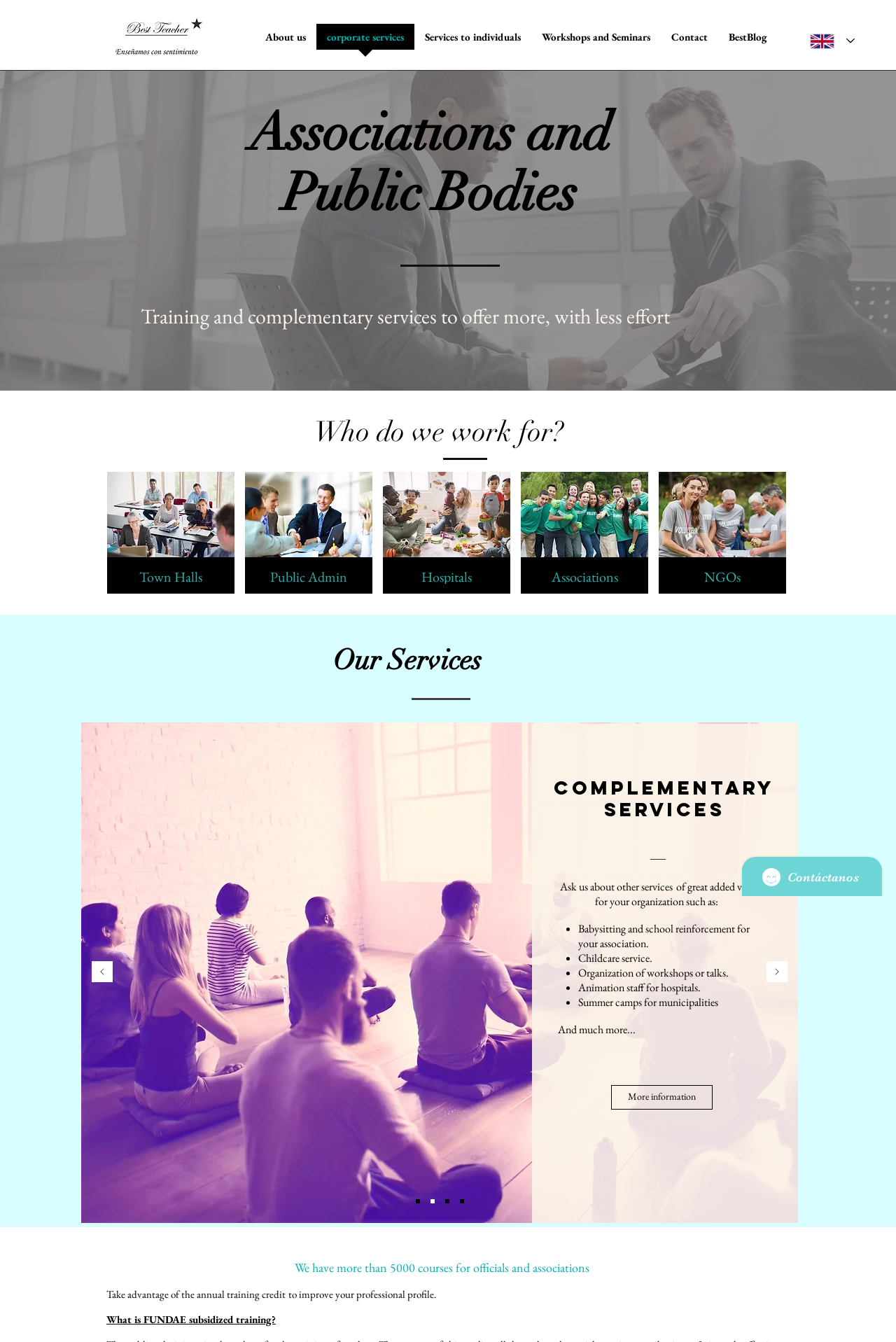What type of services does the website offer?
Provide a thorough and detailed answer to the question.

The website offers complementary services, such as babysitting and school reinforcement, childcare service, organization of workshops or talks, and animation staff for hospitals, as listed in the 'Slideshow' region.